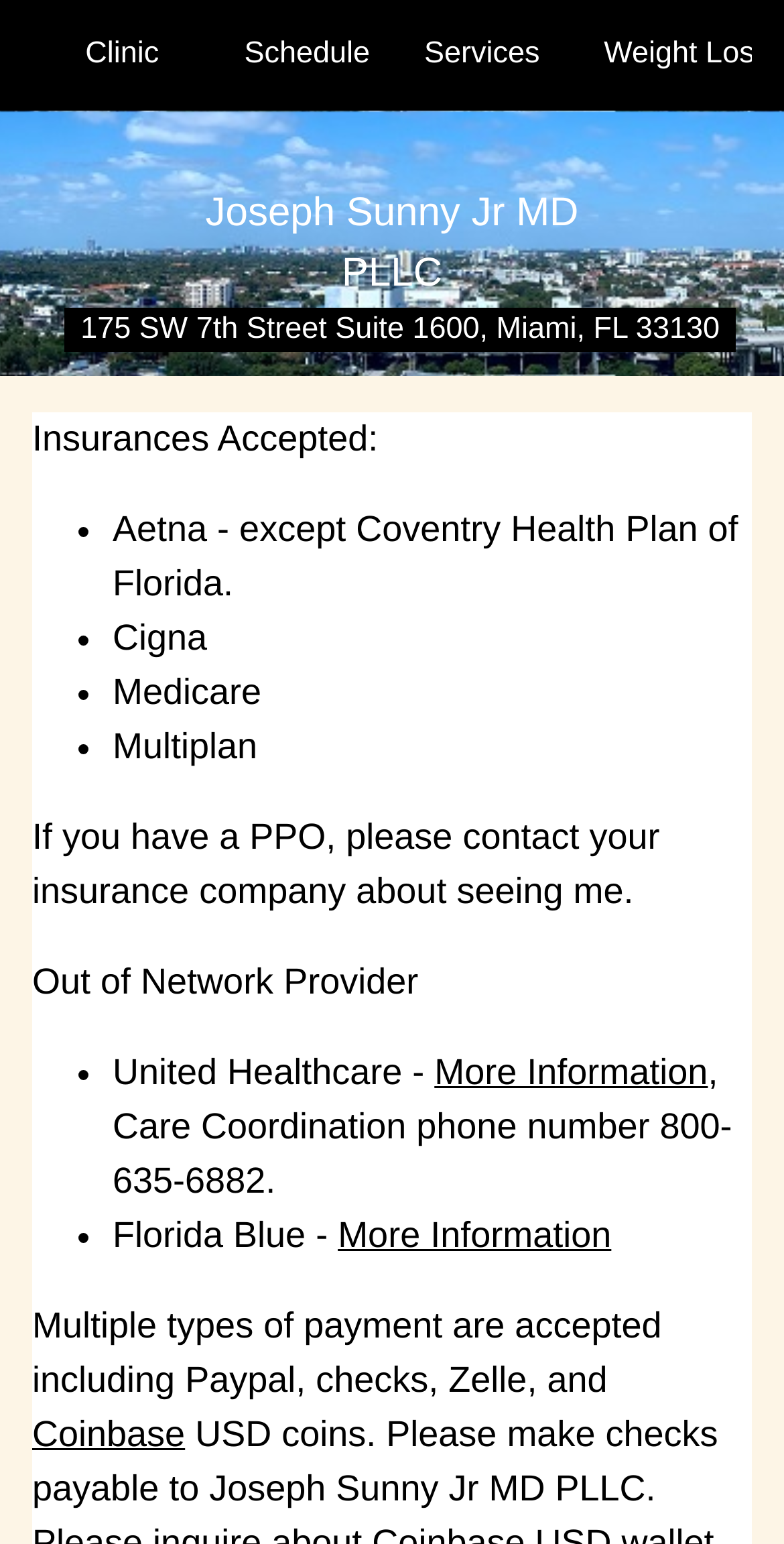What payment methods are accepted?
Please respond to the question with a detailed and well-explained answer.

I found the list of accepted payment methods by looking at the StaticText element with the text 'Multiple types of payment are accepted including Paypal, checks, Zelle, and' at coordinates [0.041, 0.846, 0.844, 0.907], and the link element with the text 'Coinbase' at coordinates [0.041, 0.916, 0.236, 0.942]. The list includes Paypal, checks, Zelle, and Coinbase.